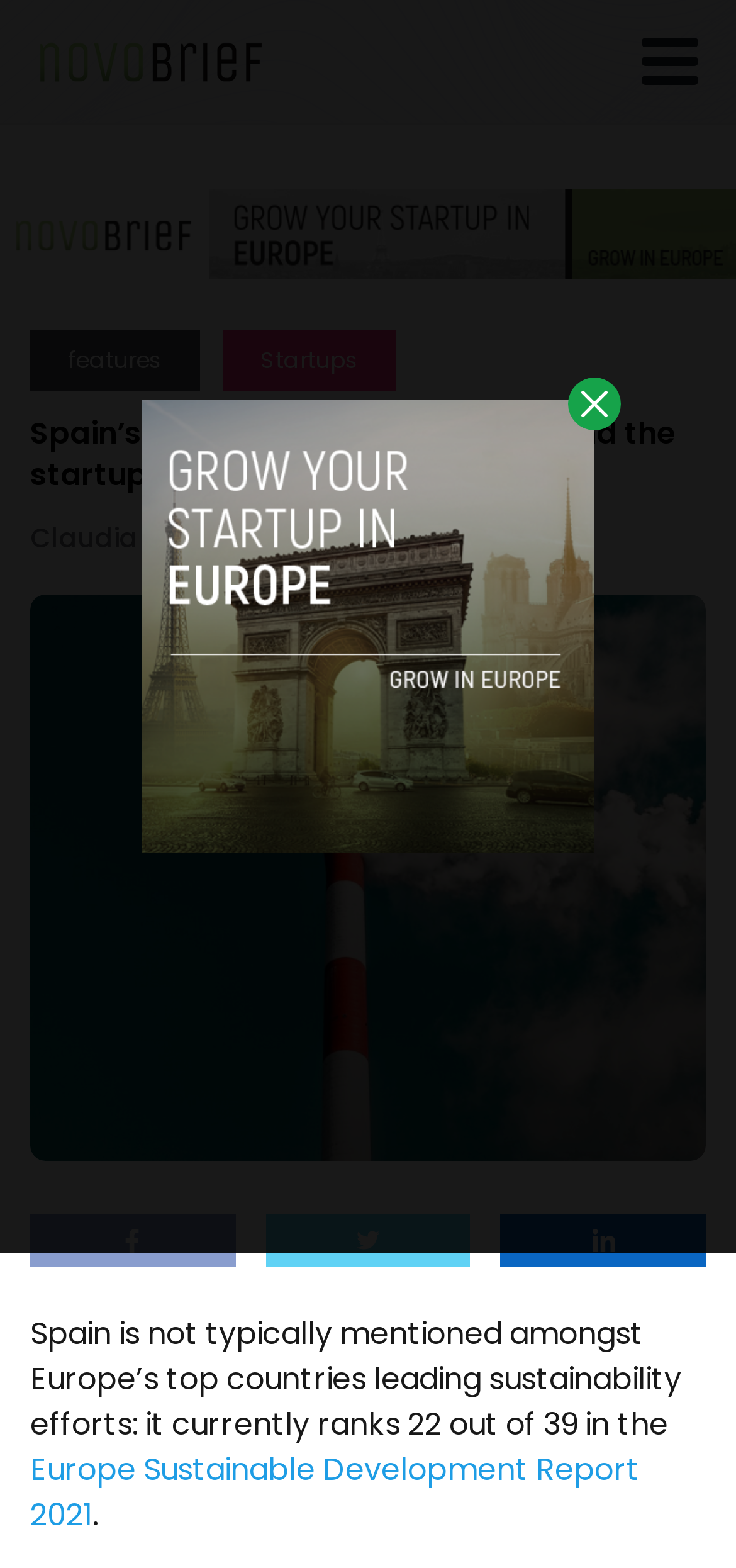What is the text on the button at the top right corner of the webpage?
Please provide a single word or phrase as your answer based on the screenshot.

icon close modal